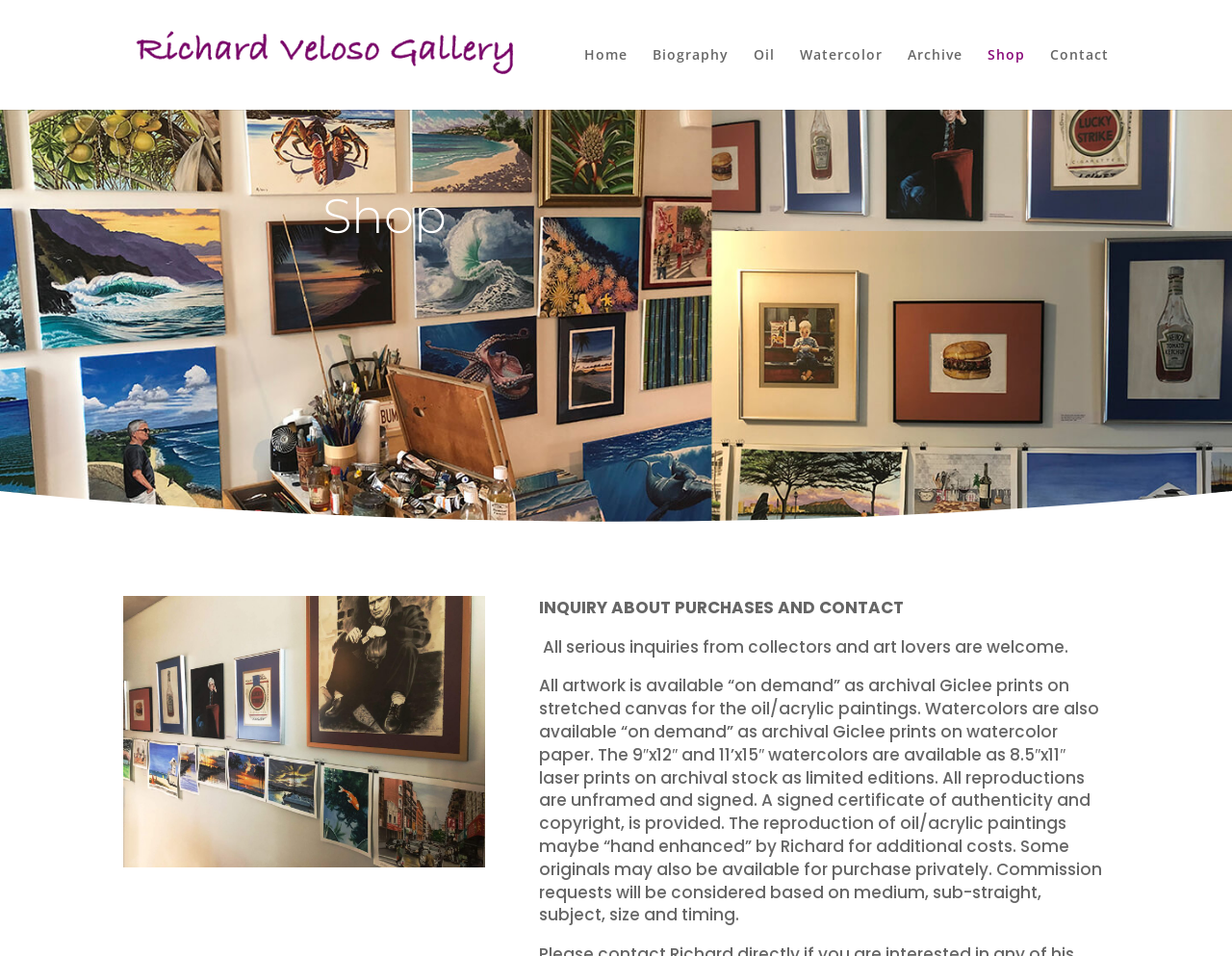Highlight the bounding box coordinates of the element you need to click to perform the following instruction: "contact the artist."

[0.852, 0.05, 0.9, 0.115]